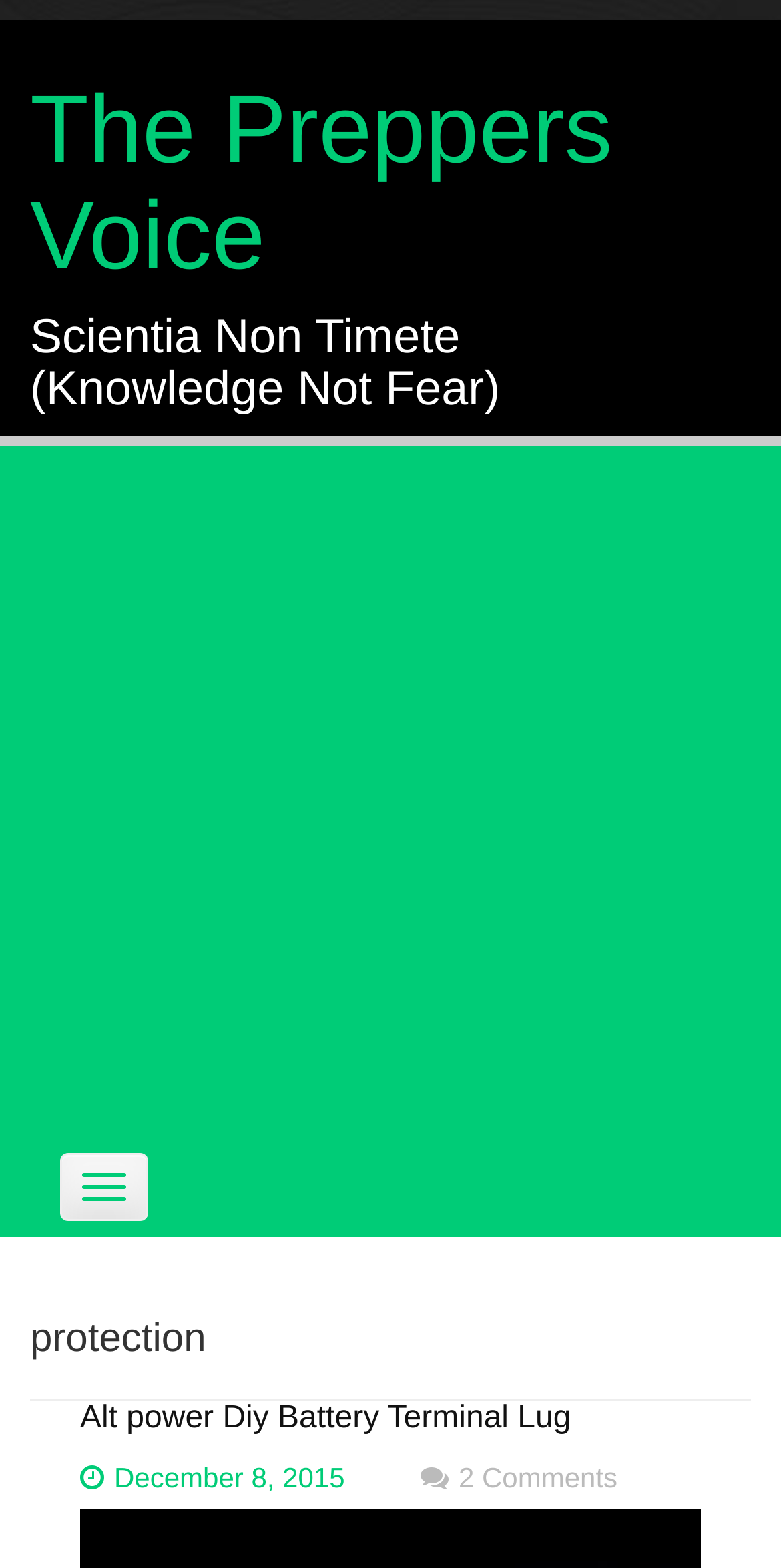What is the slogan of the website?
Provide a fully detailed and comprehensive answer to the question.

I found a heading 'Scientia Non Timete (Knowledge Not Fear)' under the main header 'The Preppers Voice', which suggests that it is the slogan of the website.